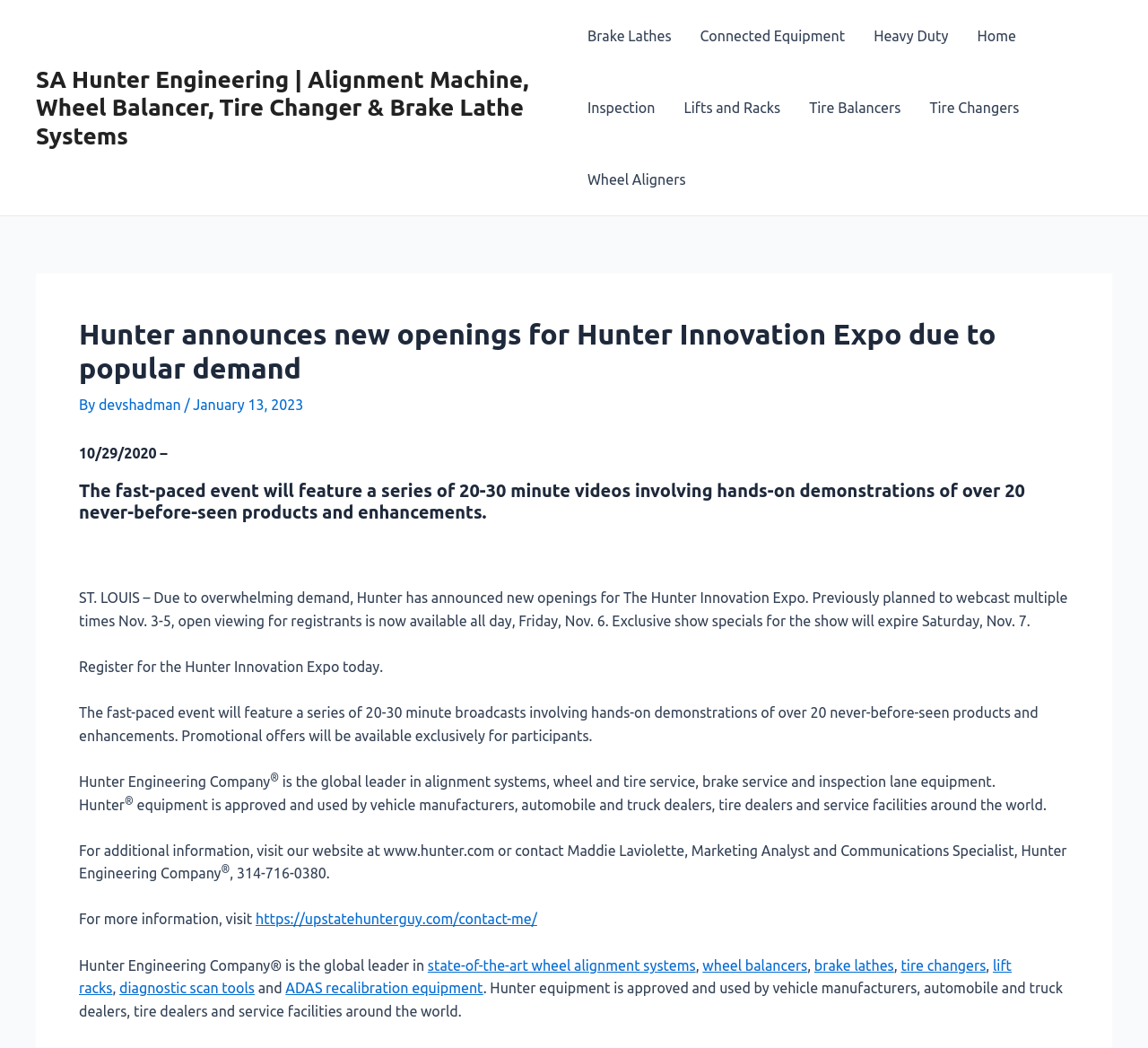Using the description "state-of-the-art wheel alignment systems", predict the bounding box of the relevant HTML element.

[0.373, 0.913, 0.606, 0.929]